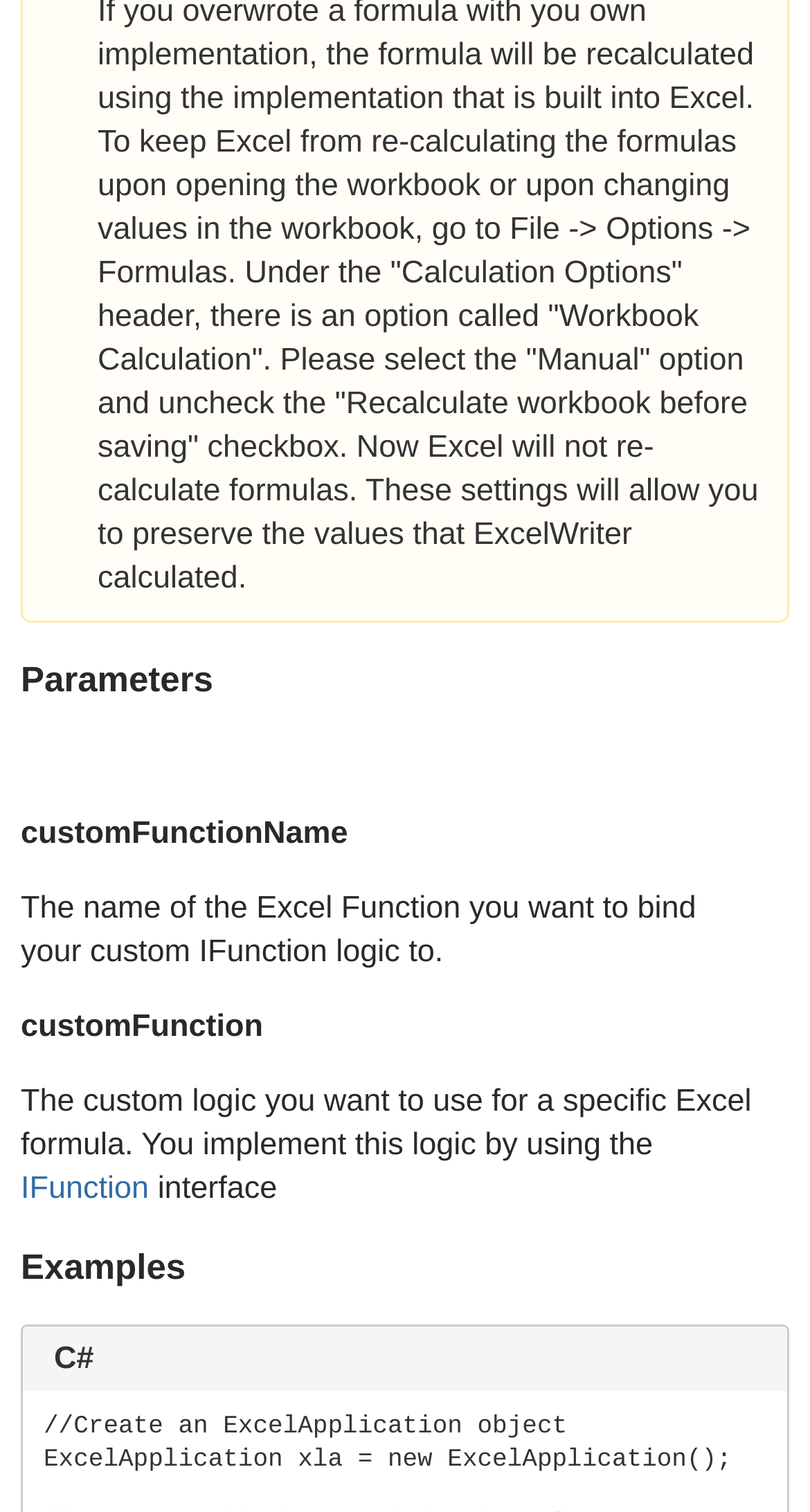What is the interface used for custom logic?
Provide a short answer using one word or a brief phrase based on the image.

IFunction